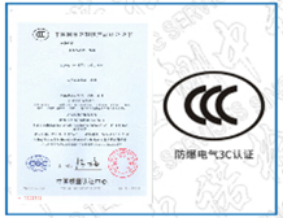Give a one-word or one-phrase response to the question:
What is the purpose of the document?

CCC certification